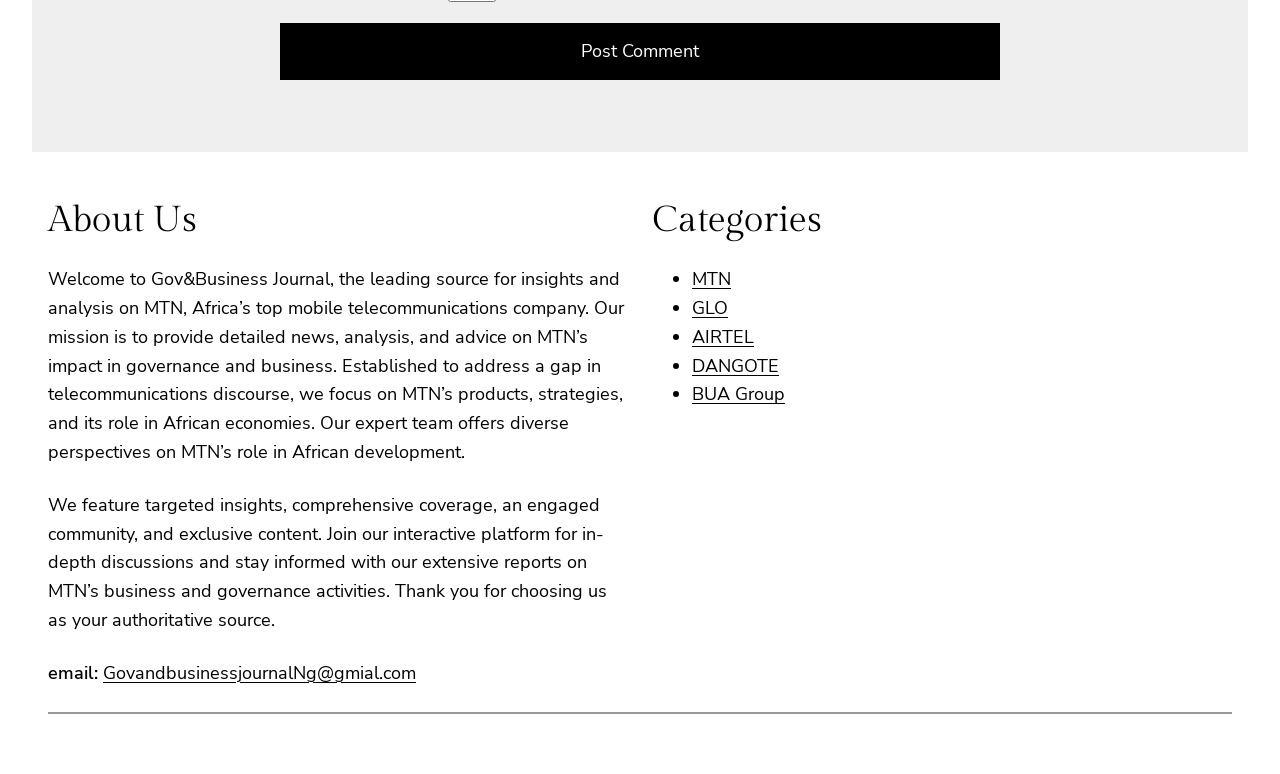What is the name of the journal?
Use the image to give a comprehensive and detailed response to the question.

The name of the journal can be found in the static text element that says 'Welcome to Gov&Business Journal, the leading source for insights and analysis on MTN, Africa’s top mobile telecommunications company.'